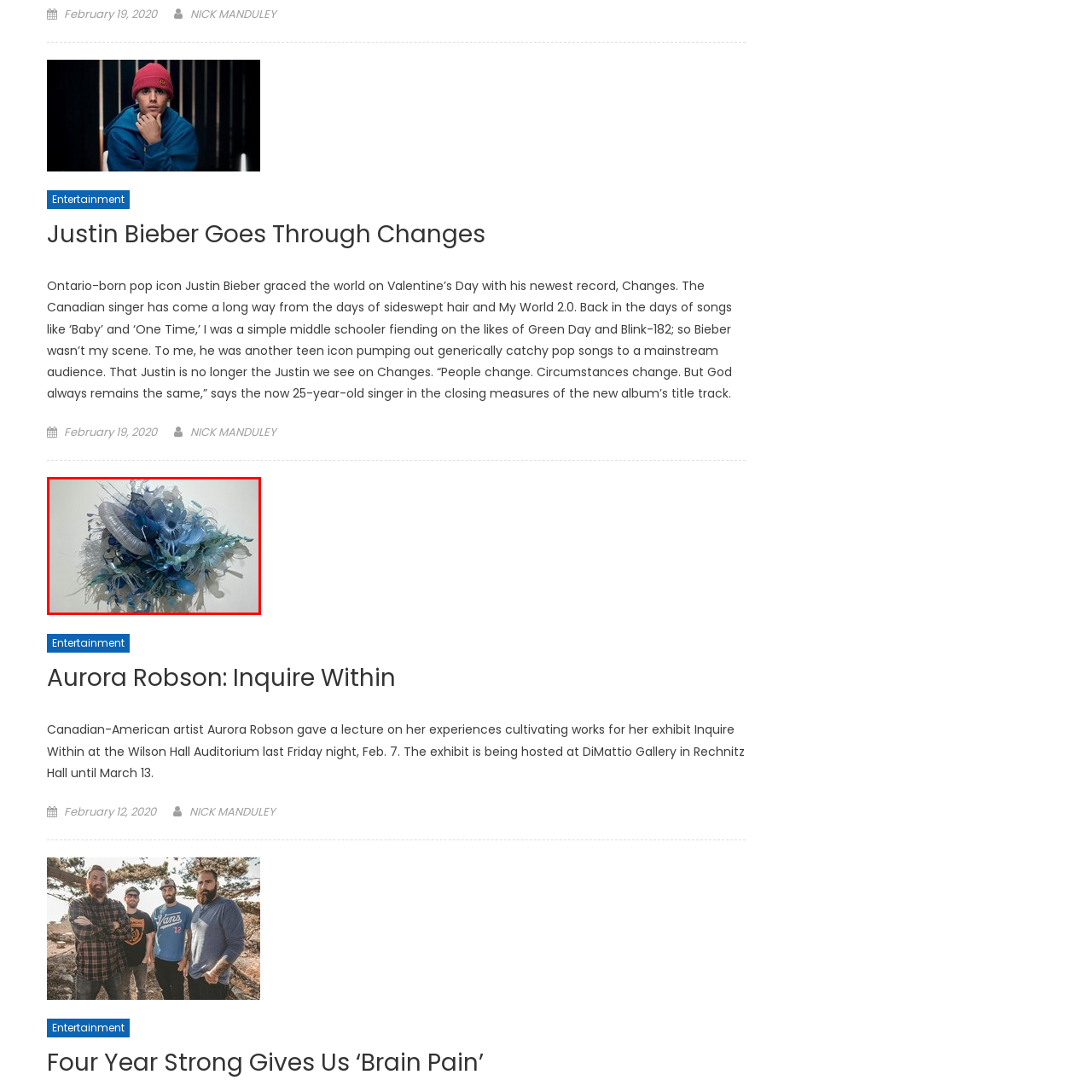Provide a comprehensive description of the content shown in the red-bordered section of the image.

This vibrant and intricate artwork showcases a stunning array of organic forms and textures, meticulously crafted to resemble a lush bouquet. The composition features a variety of blue hues, blending shades from deep navy to pale aqua, evoking a sense of calm and serenity. The piece, created by Canadian-American artist Aurora Robson, is part of her exhibit "Inquire Within," which explores themes of transformation and the interplay between nature and art. The work's dynamic shapes and flowing lines suggest movement, inviting viewers to engage with it from different angles. This particular design exemplifies Robson's innovative use of recycled materials, reflecting her commitment to environmental consciousness while creating visually captivating art. Displayed at the Wilson Hall Auditorium, this piece enhances the experience of the exhibit and encourages a dialogue about sustainability in contemporary artistic practices.